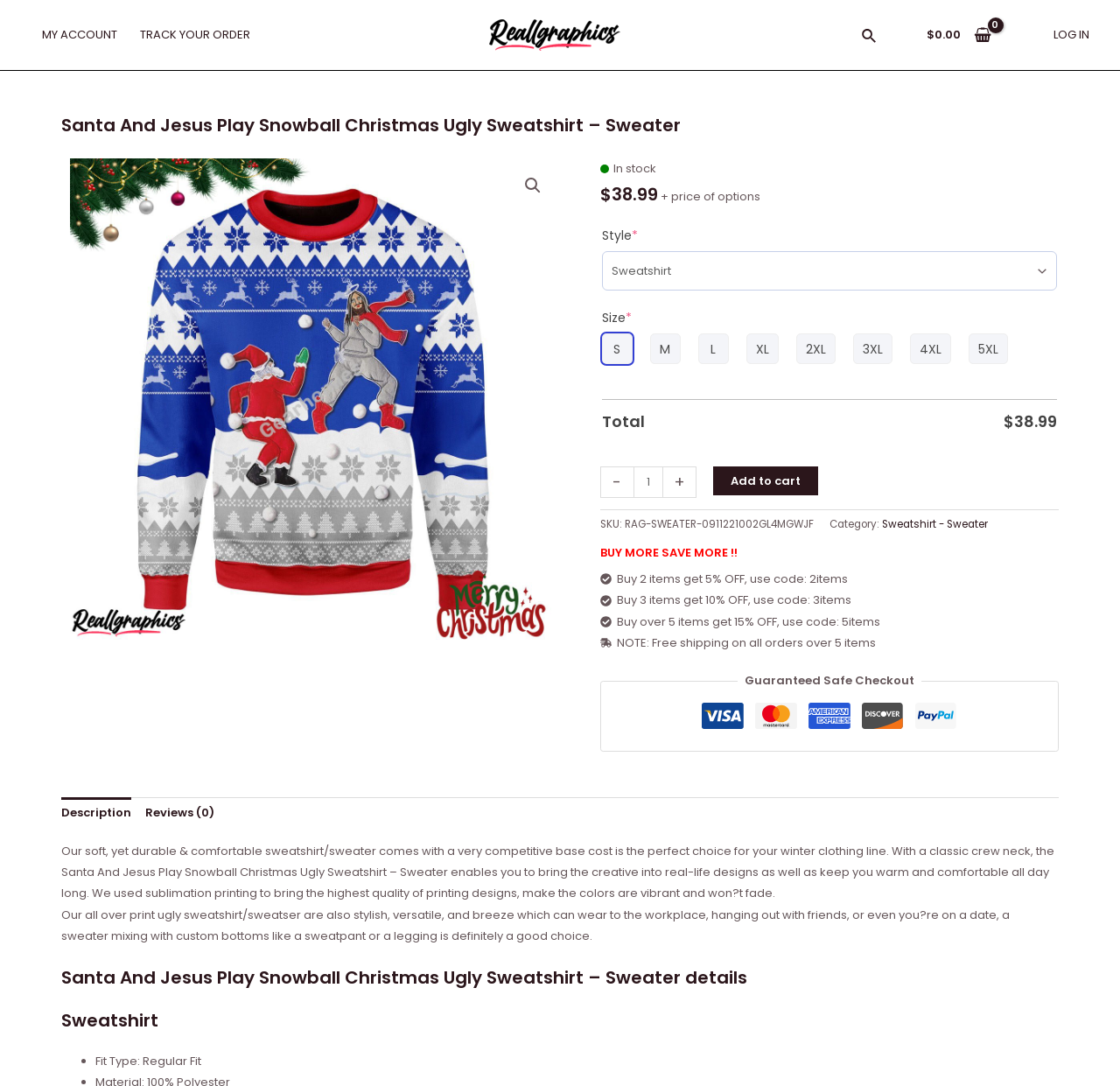Analyze the image and answer the question with as much detail as possible: 
What is the price of the Santa And Jesus Play Snowball Christmas Ugly Sweatshirt?

The price of the Santa And Jesus Play Snowball Christmas Ugly Sweatshirt can be found on the webpage by looking at the section where the product details are listed. Specifically, it is located next to the 'Total' label, and it is written as '$38.99'.